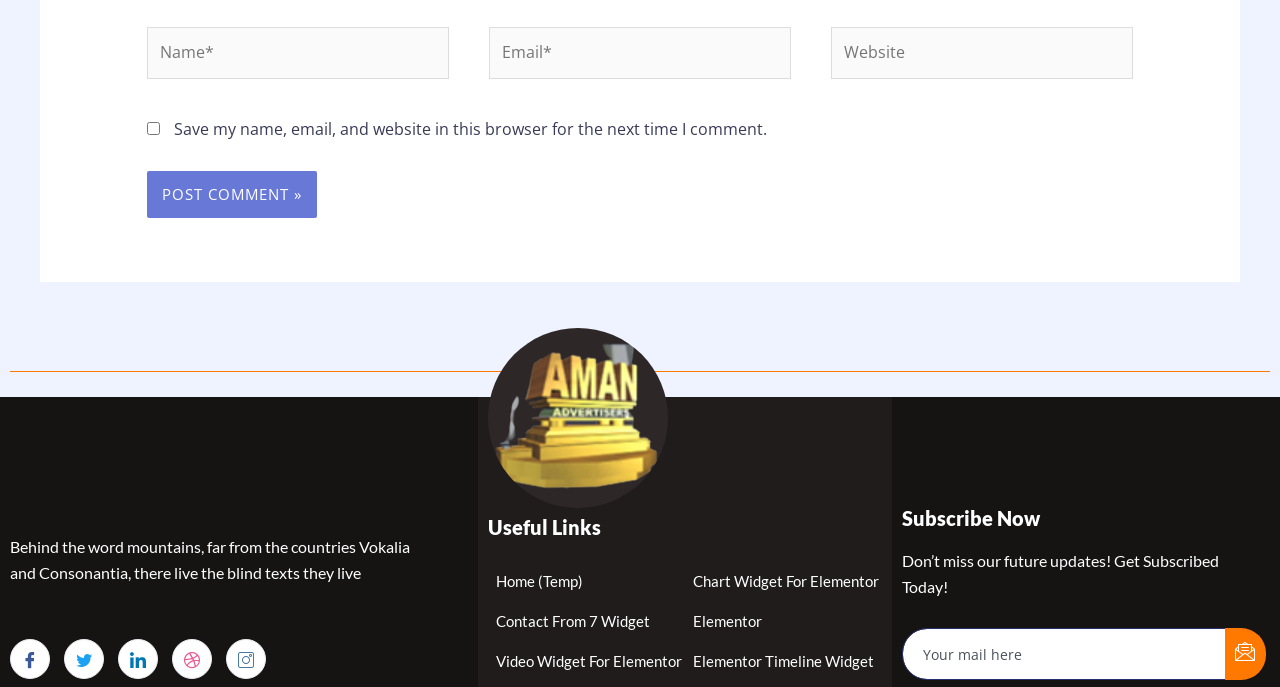Given the content of the image, can you provide a detailed answer to the question?
What is the purpose of the checkbox?

The checkbox is labeled 'Save my name, email, and website in this browser for the next time I comment.' This suggests that its purpose is to save the user's comment information for future use.